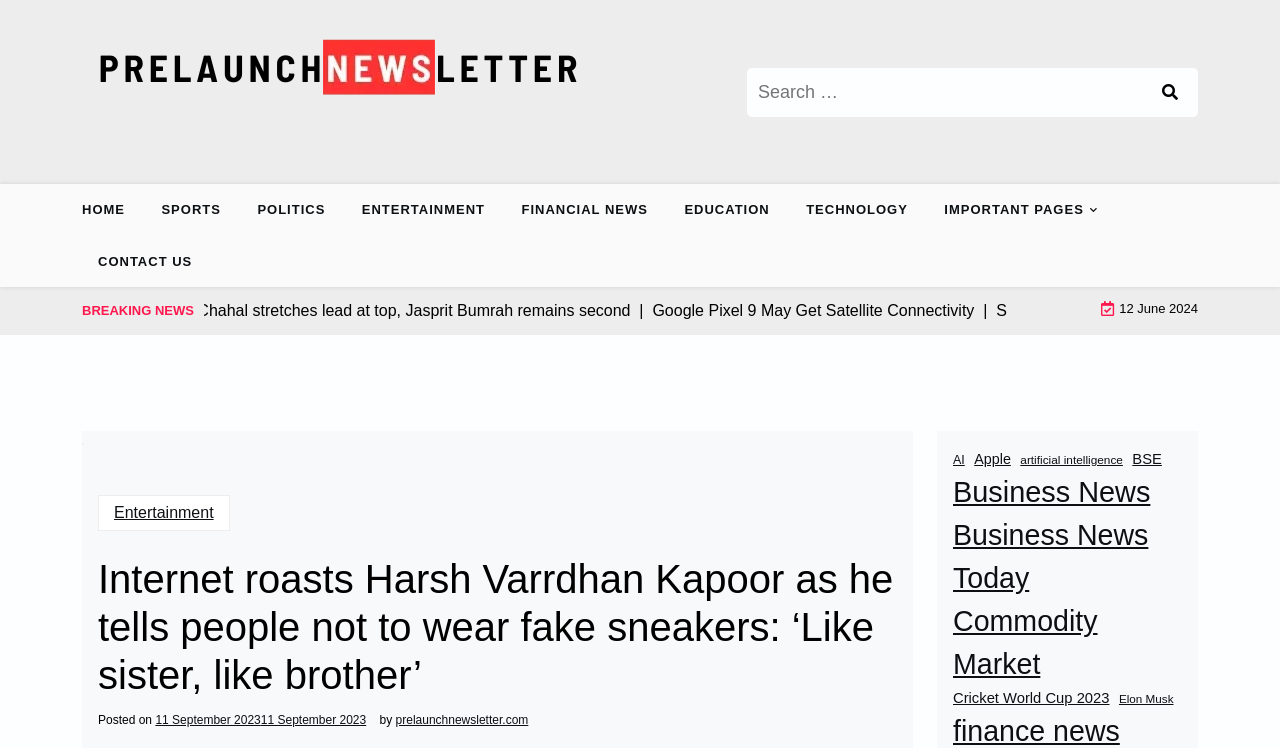Please provide a comprehensive answer to the question below using the information from the image: What is the category of news on the top left?

I determined the answer by looking at the heading element with the text 'BREAKING NEWS' located at the top left of the webpage, which indicates the category of news.